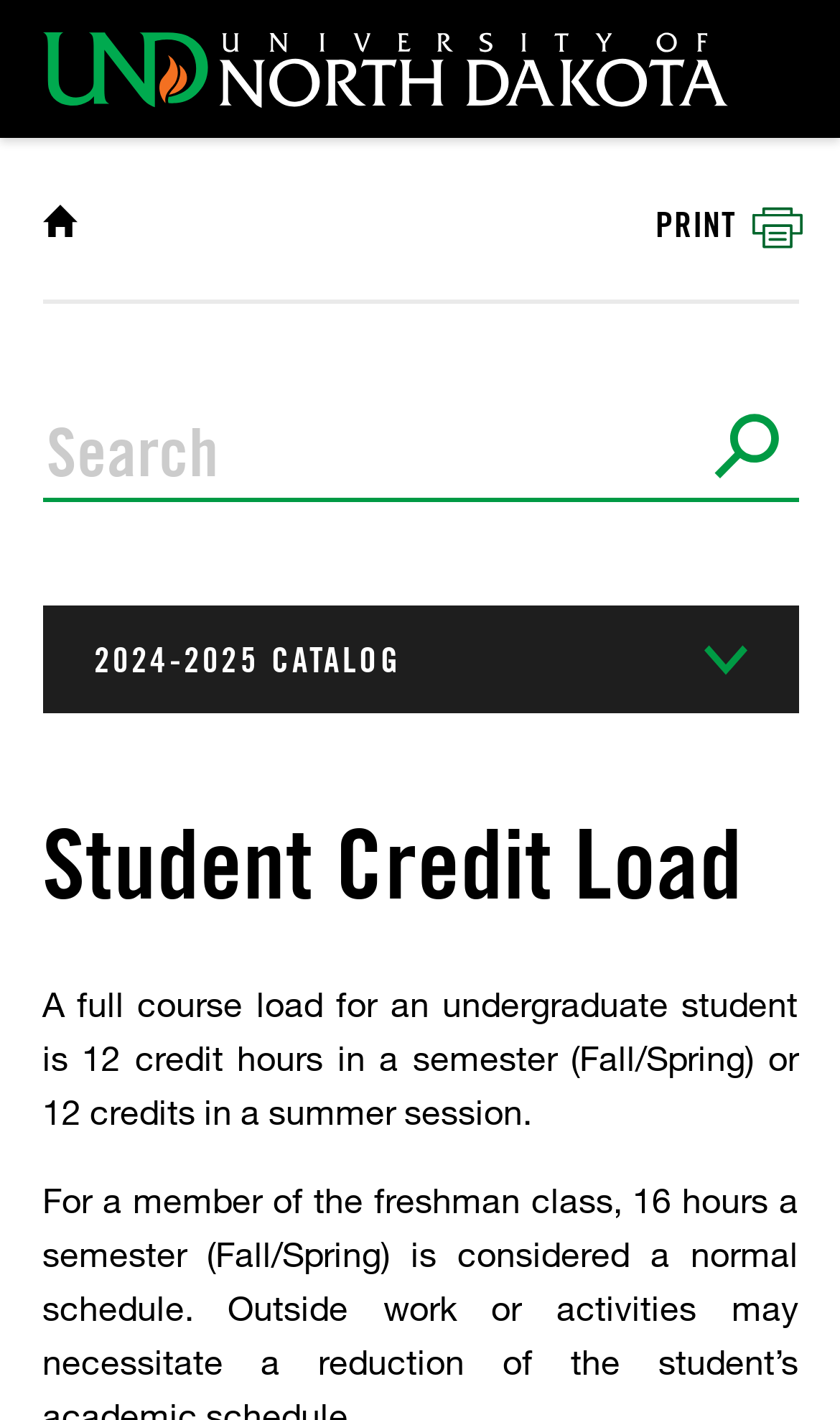Identify and provide the text content of the webpage's primary headline.

Student Credit Load